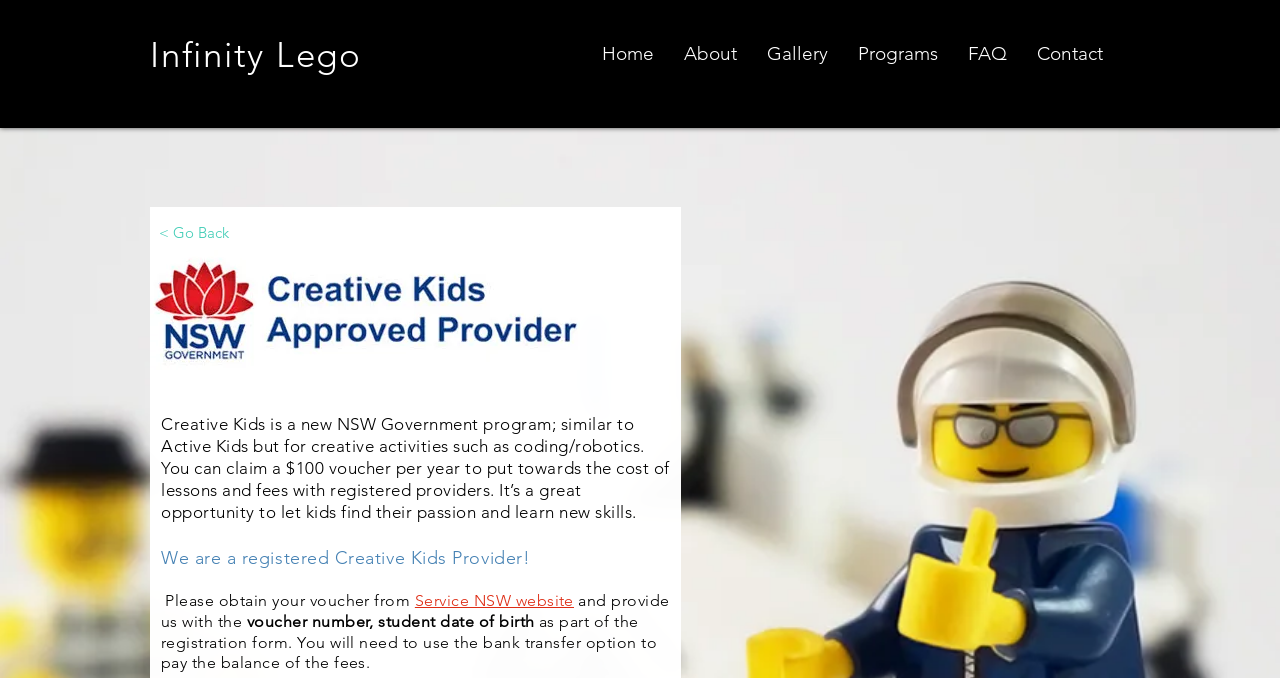Please provide a brief answer to the following inquiry using a single word or phrase:
What is the amount of the voucher?

$100